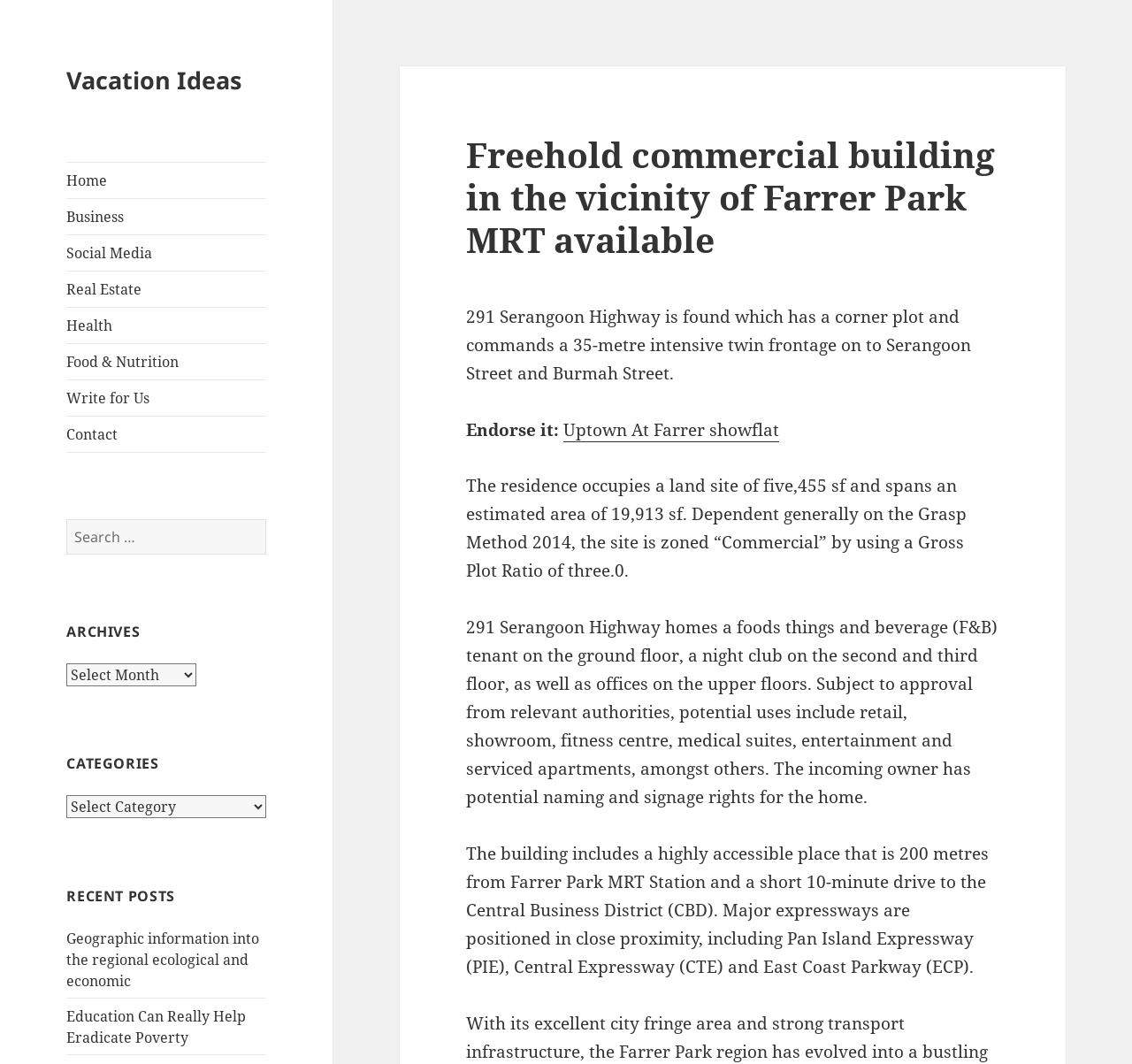Please specify the bounding box coordinates of the element that should be clicked to execute the given instruction: 'Click the 'Aktuellt' link'. Ensure the coordinates are four float numbers between 0 and 1, expressed as [left, top, right, bottom].

None